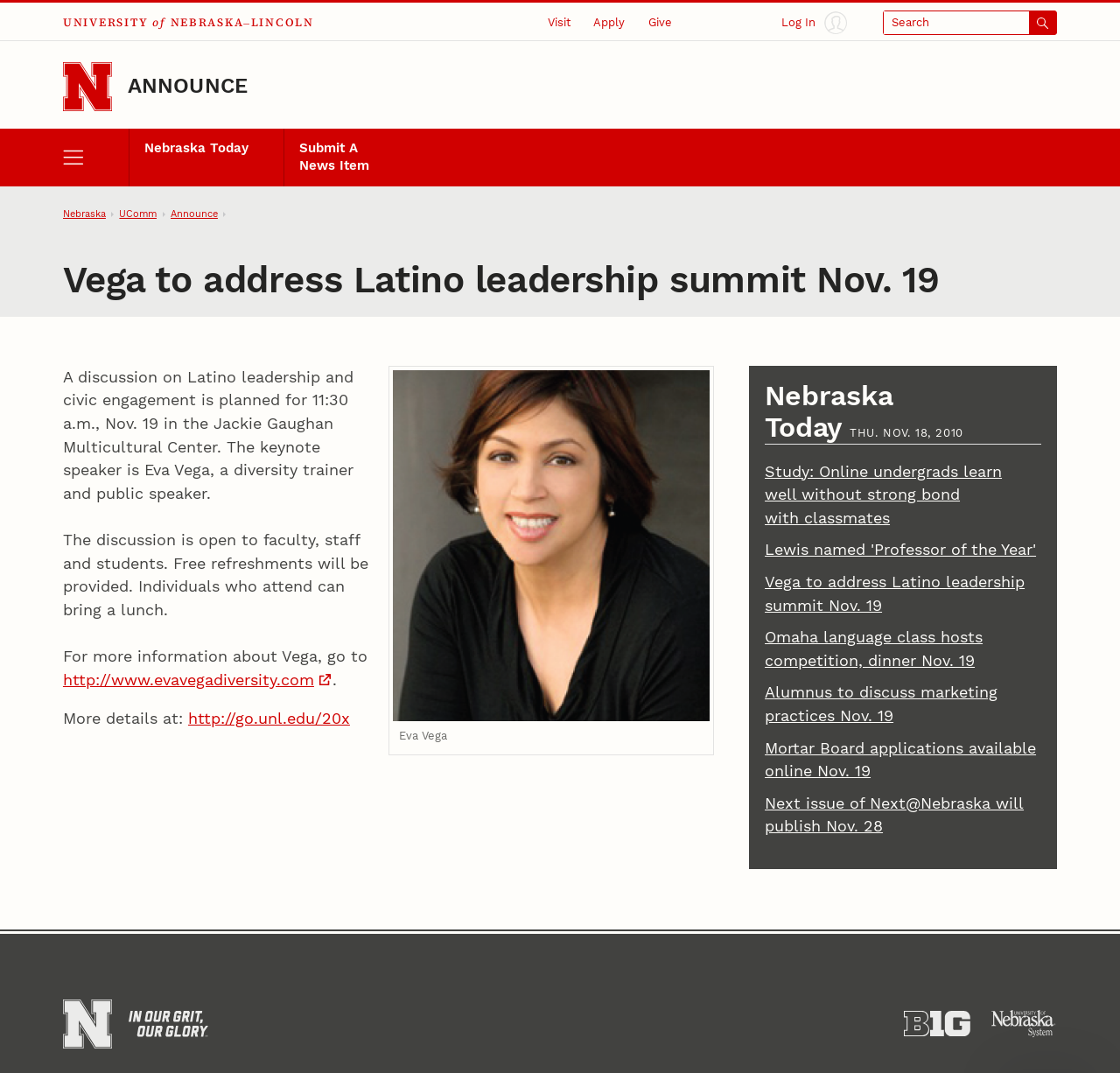Answer the question in one word or a short phrase:
What is the date of the Latino leadership summit?

Nov. 19